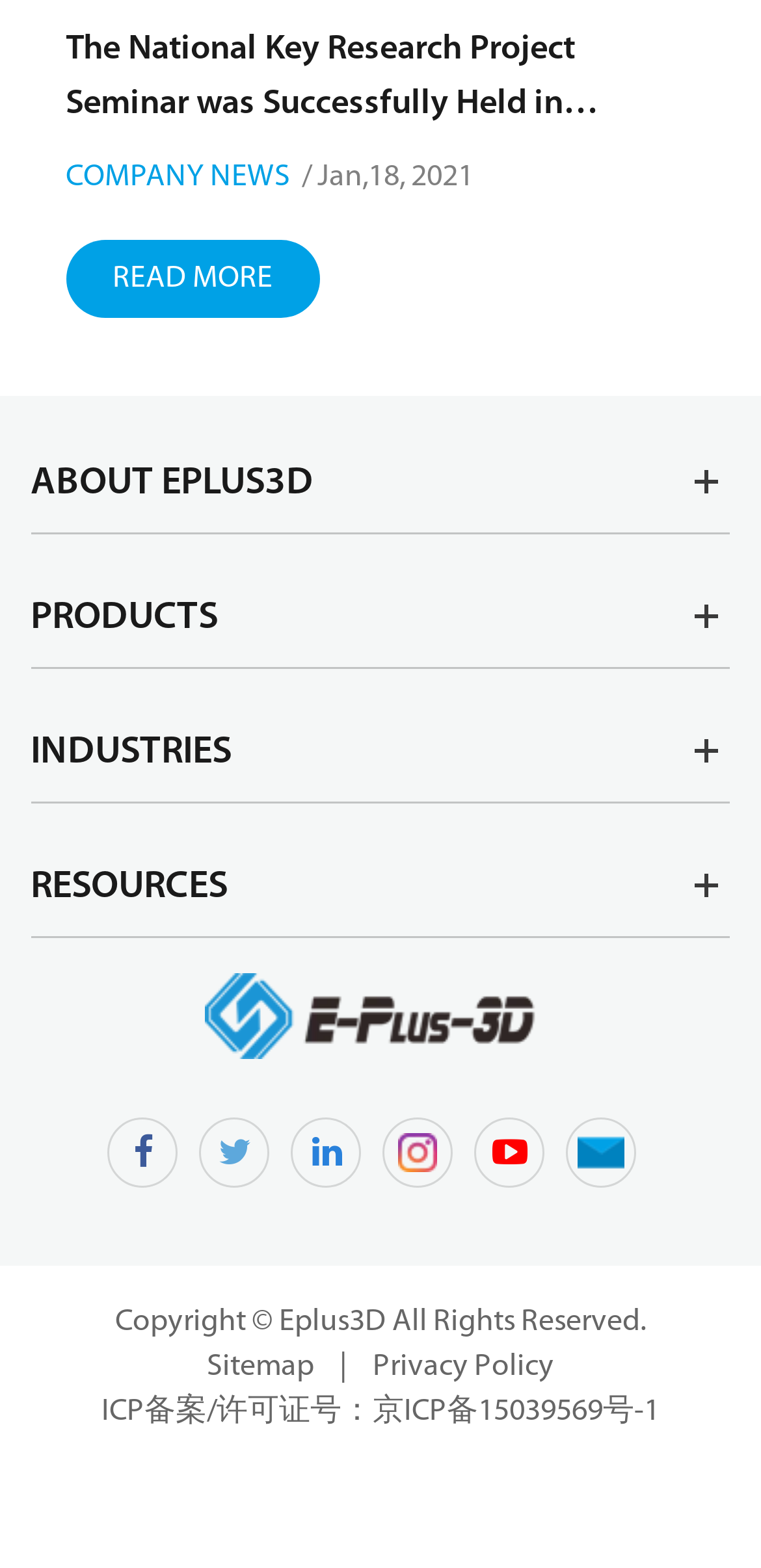Please determine the bounding box coordinates for the element that should be clicked to follow these instructions: "Learn more about Eplus3D".

[0.086, 0.153, 0.419, 0.203]